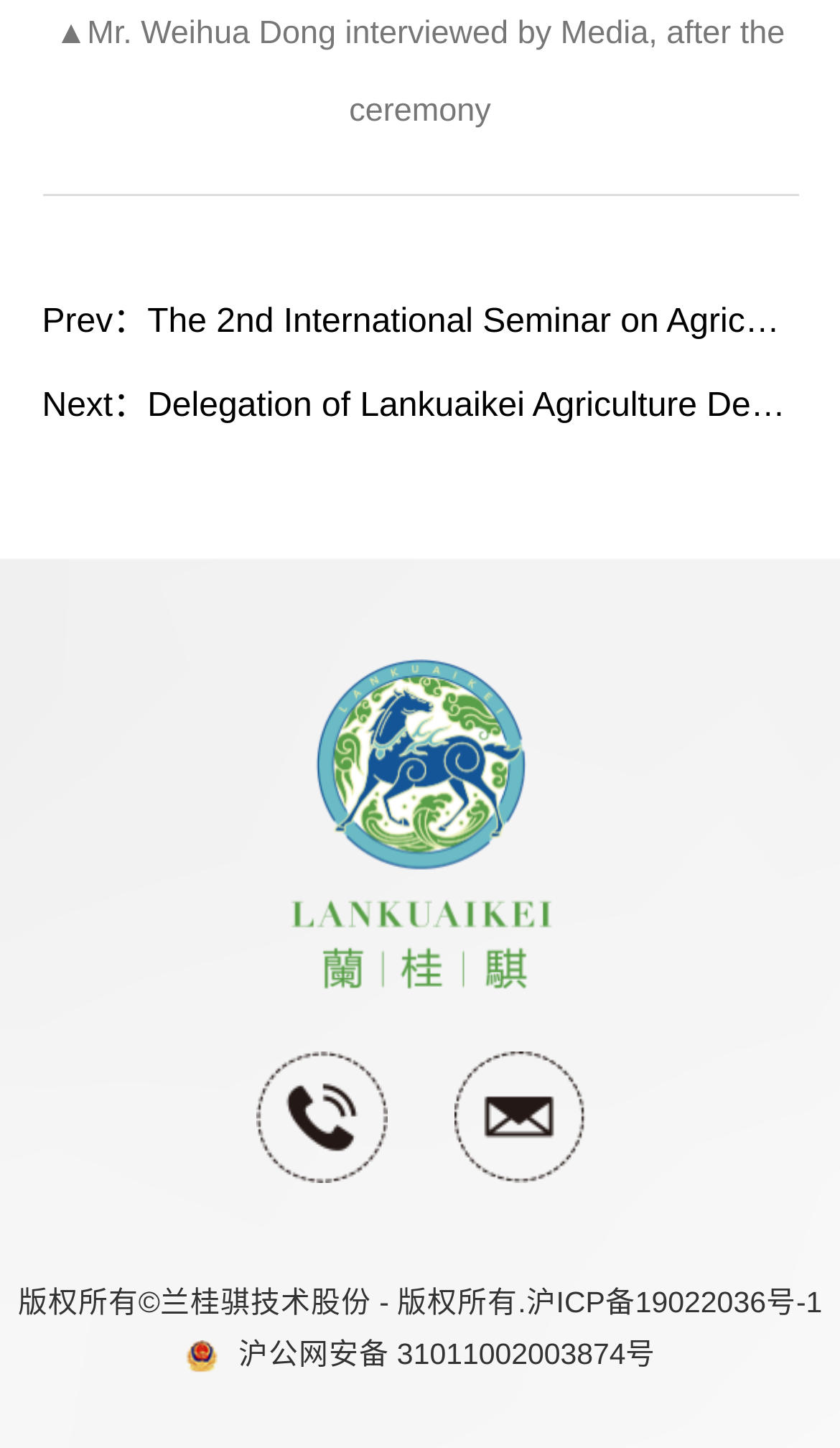Identify the bounding box for the element characterized by the following description: "021-65682295".

[0.304, 0.726, 0.46, 0.816]